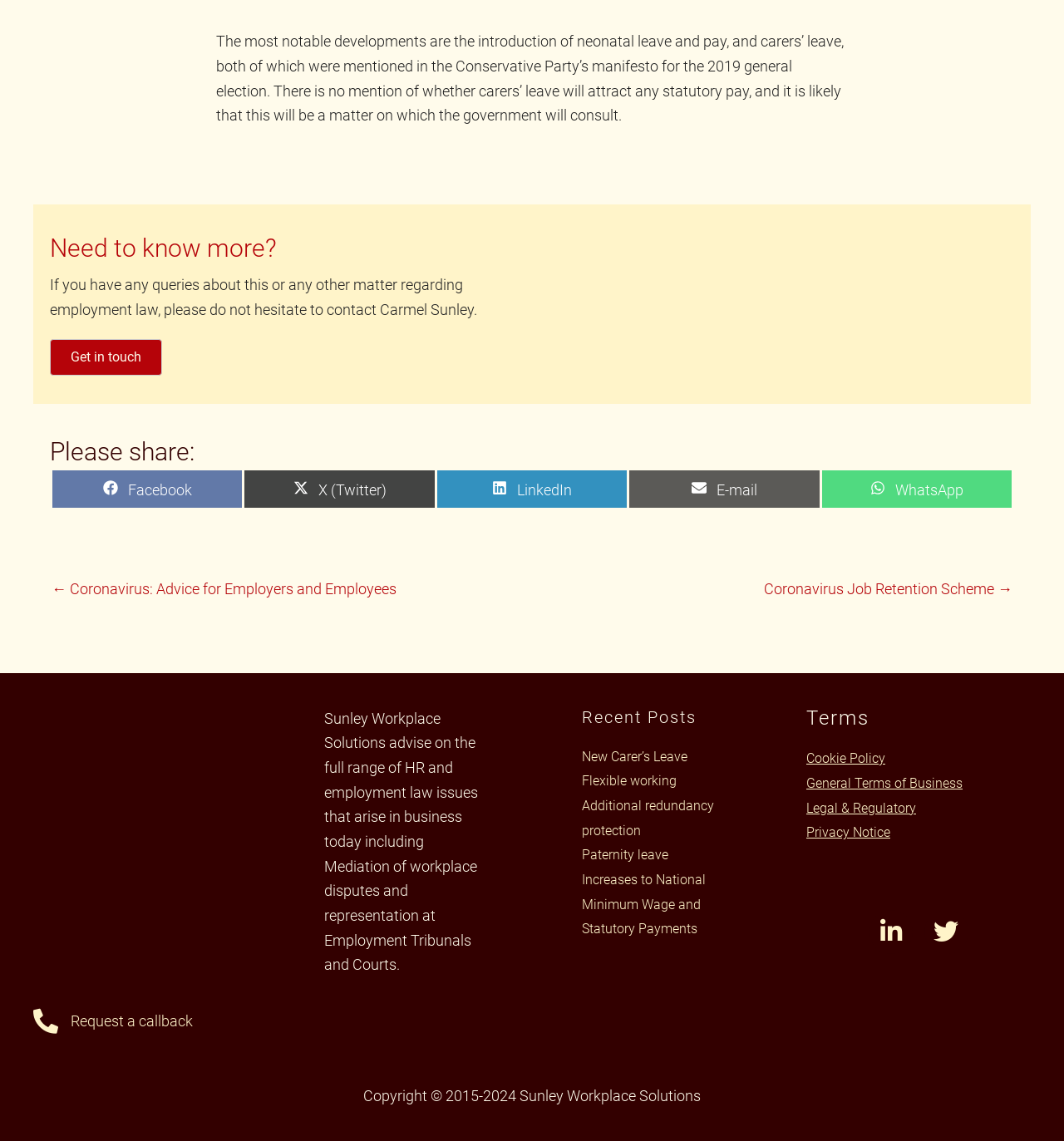Extract the bounding box coordinates for the described element: "Flexible working". The coordinates should be represented as four float numbers between 0 and 1: [left, top, right, bottom].

[0.547, 0.678, 0.636, 0.691]